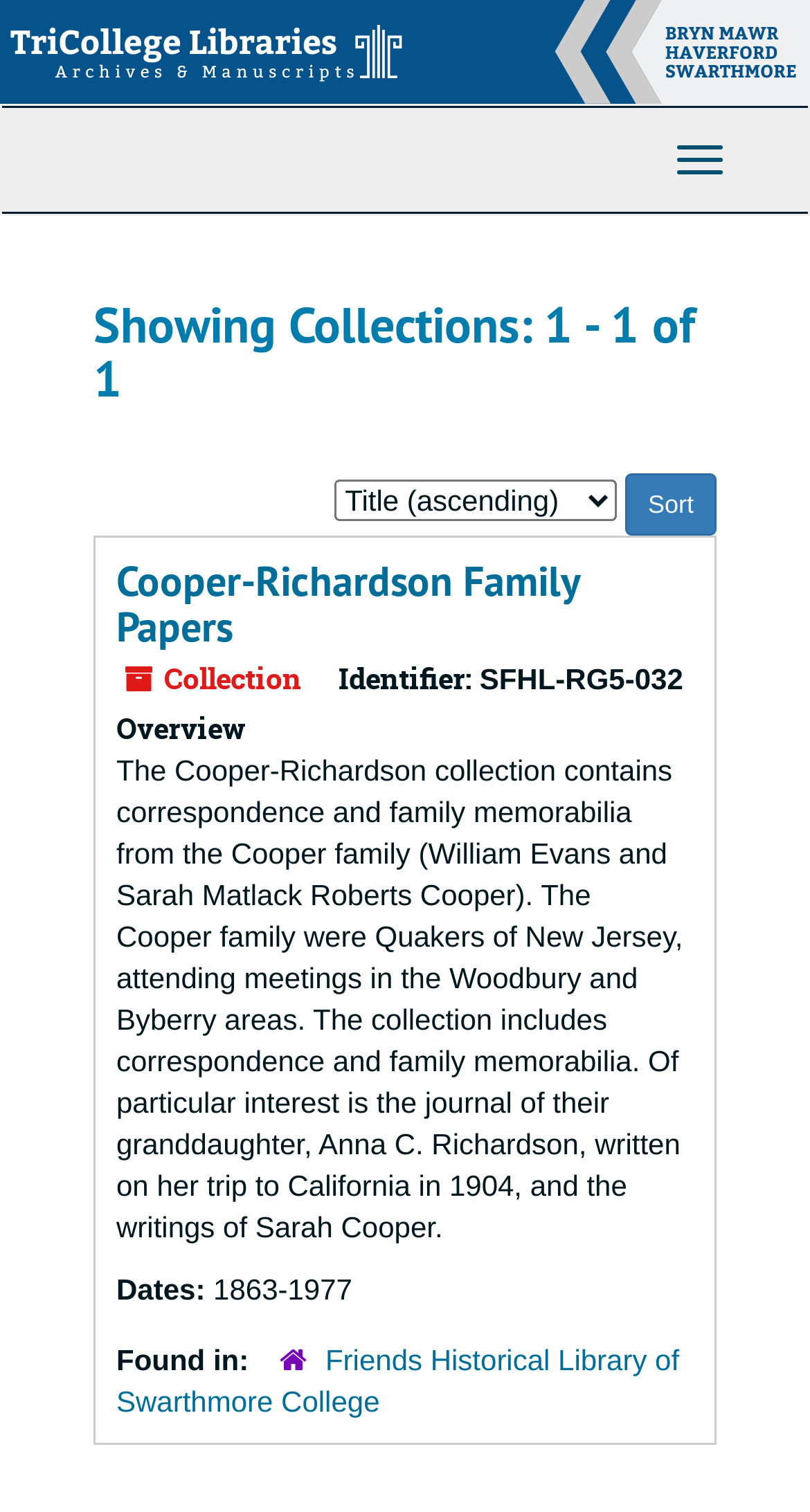Where is the Cooper-Richardson Family Papers found?
Look at the image and answer the question using a single word or phrase.

Friends Historical Library of Swarthmore College